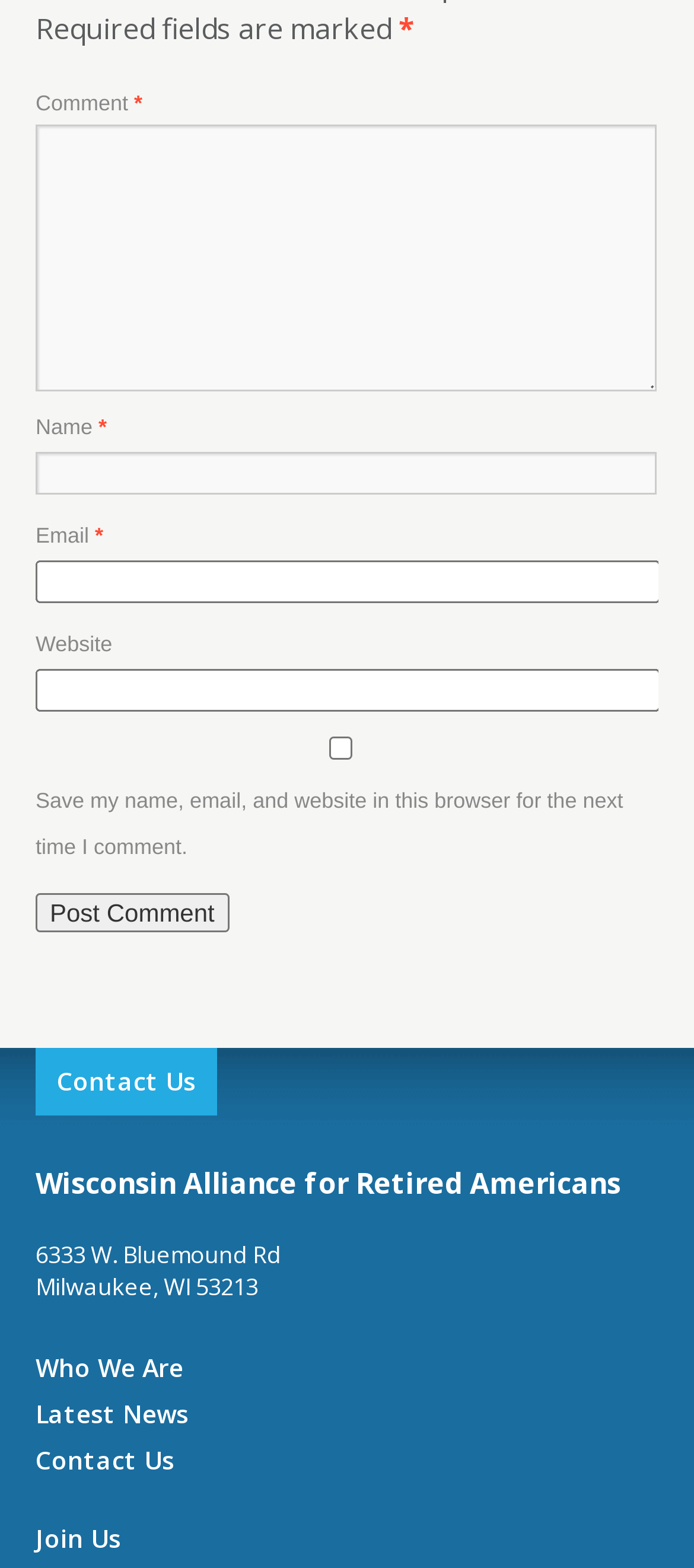What is the button at the bottom of the comment form for?
Provide an in-depth and detailed answer to the question.

The button at the bottom of the comment form is labeled 'Post Comment'. This suggests that clicking the button will submit the comment and post it on the website.